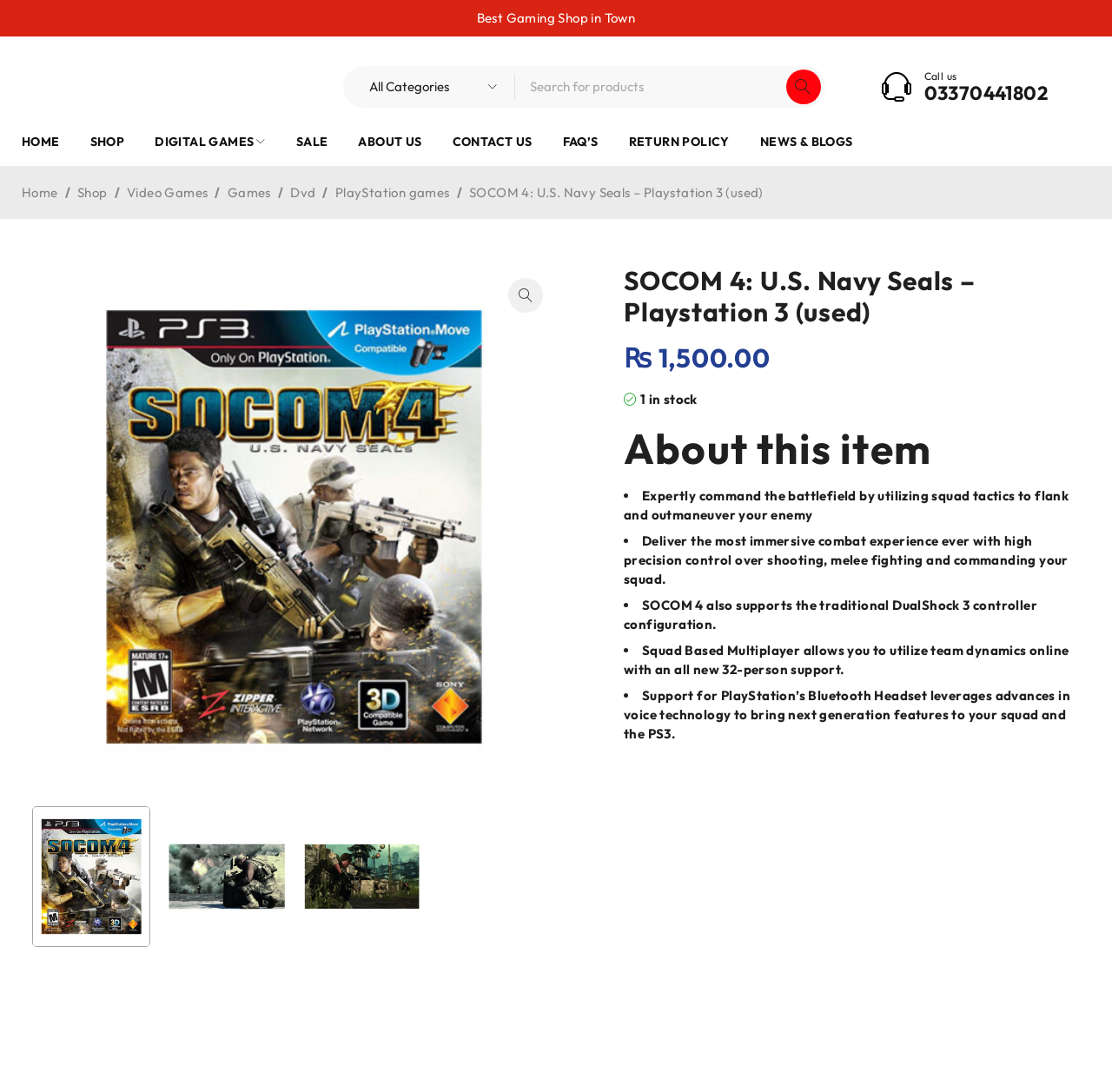Provide the bounding box coordinates of the HTML element described as: "name="s" placeholder="Search for products"". The bounding box coordinates should be four float numbers between 0 and 1, i.e., [left, top, right, bottom].

[0.462, 0.06, 0.742, 0.099]